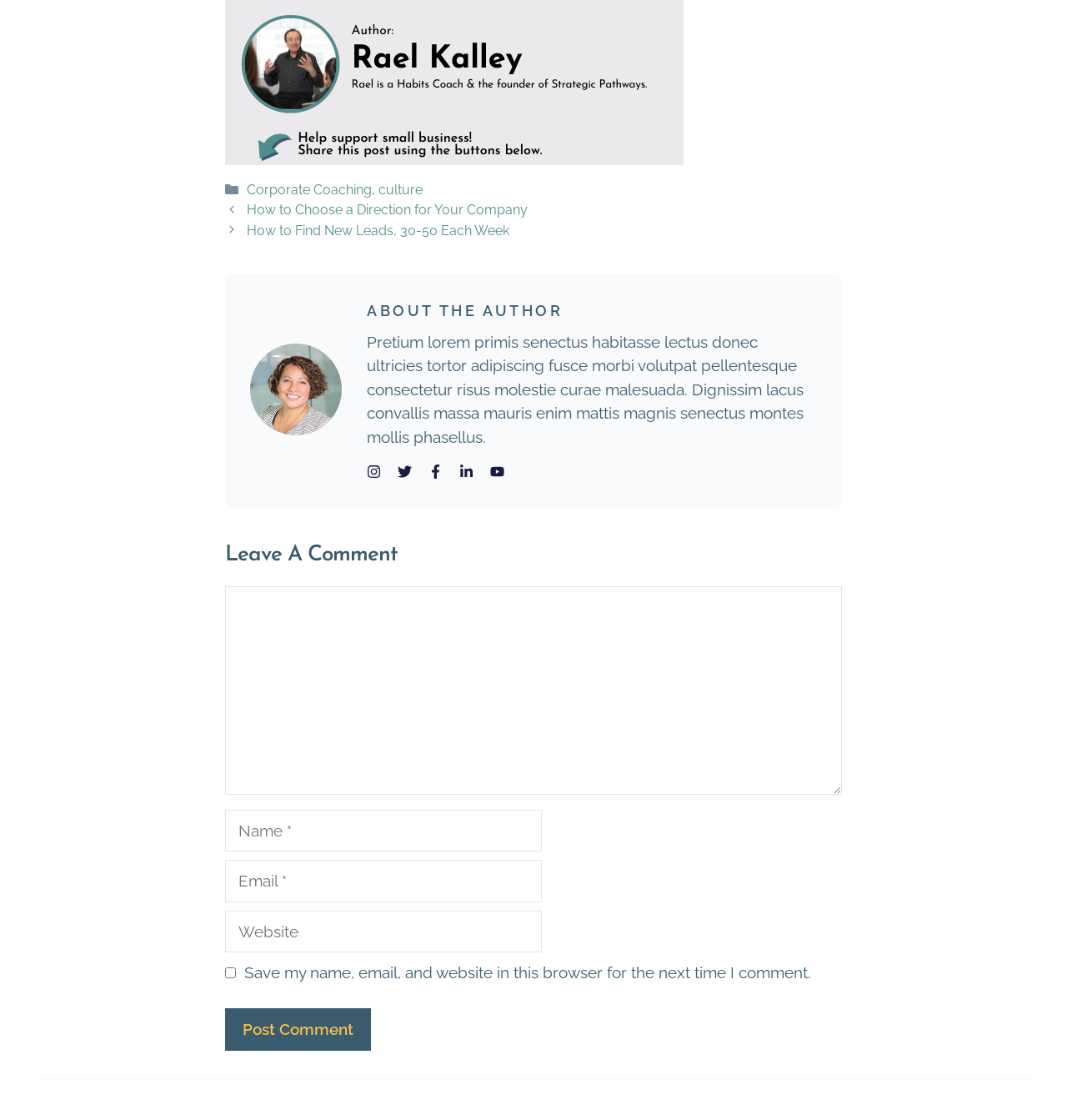Determine the bounding box coordinates for the element that should be clicked to follow this instruction: "View the post How to Choose a Direction for Your Company". The coordinates should be given as four float numbers between 0 and 1, in the format [left, top, right, bottom].

[0.231, 0.18, 0.494, 0.195]